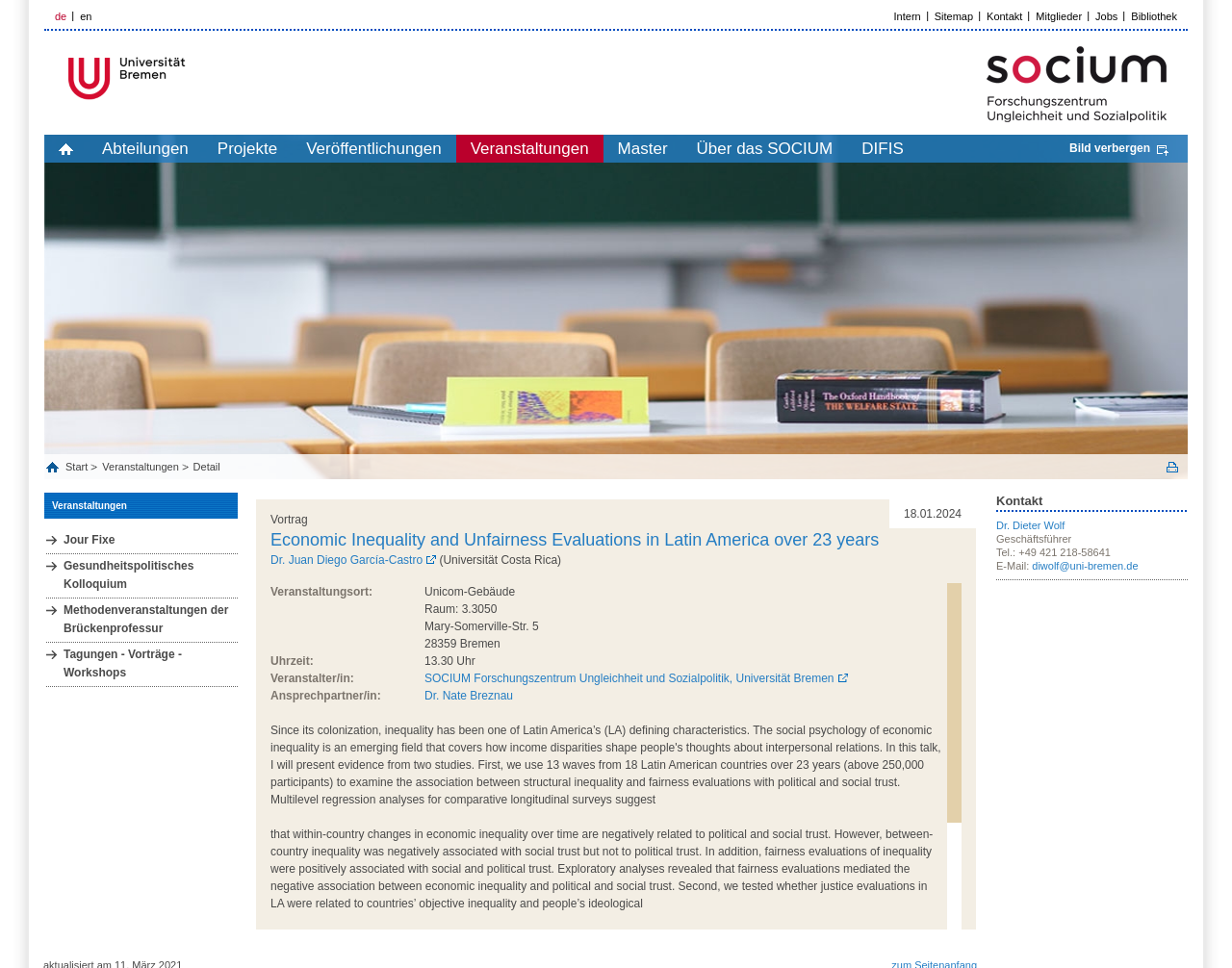Please determine the bounding box coordinates for the element that should be clicked to follow these instructions: "Get in touch with Dr. Dieter Wolf".

[0.809, 0.537, 0.864, 0.549]